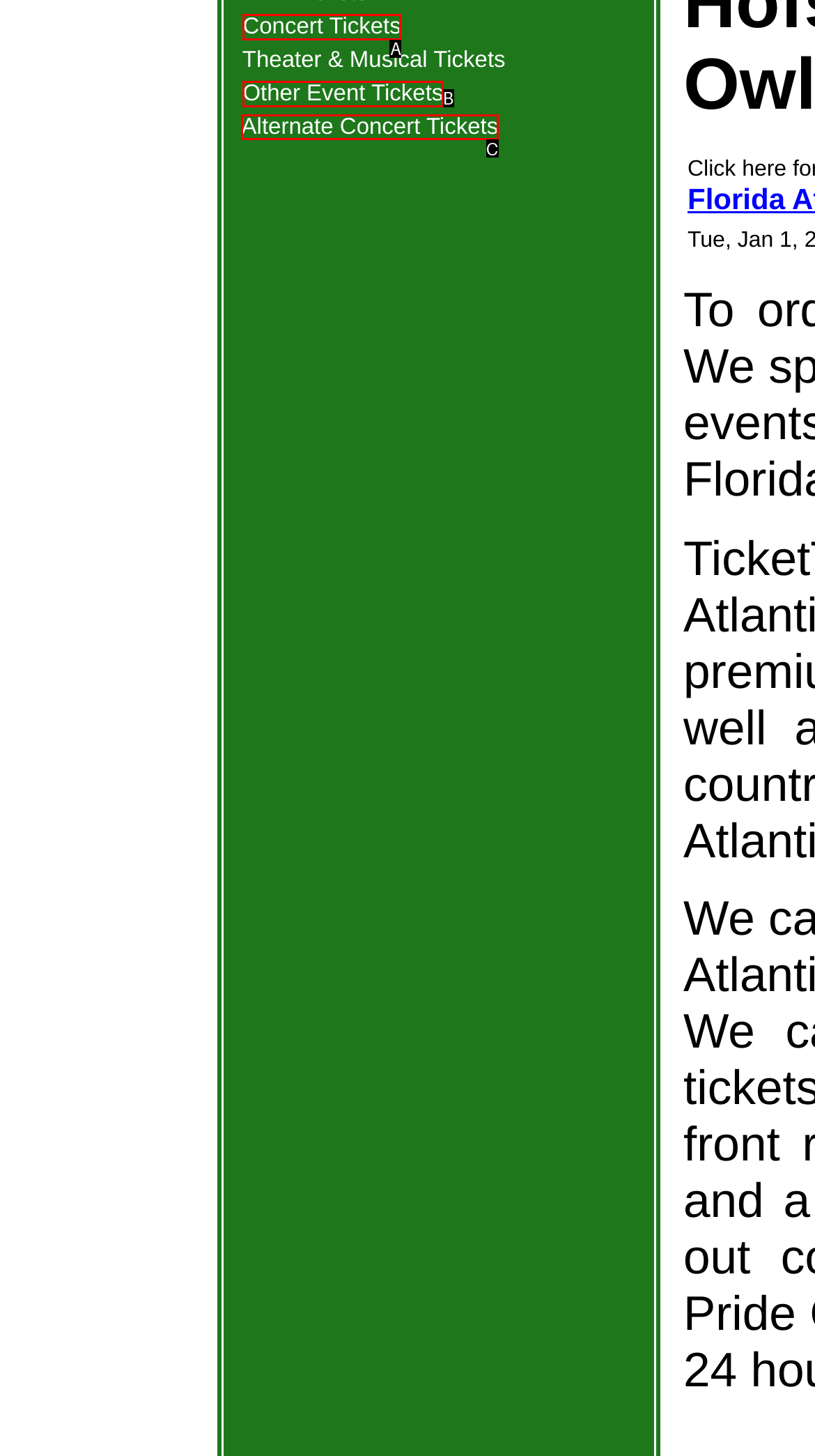Based on the given description: Other Event Tickets, determine which HTML element is the best match. Respond with the letter of the chosen option.

B